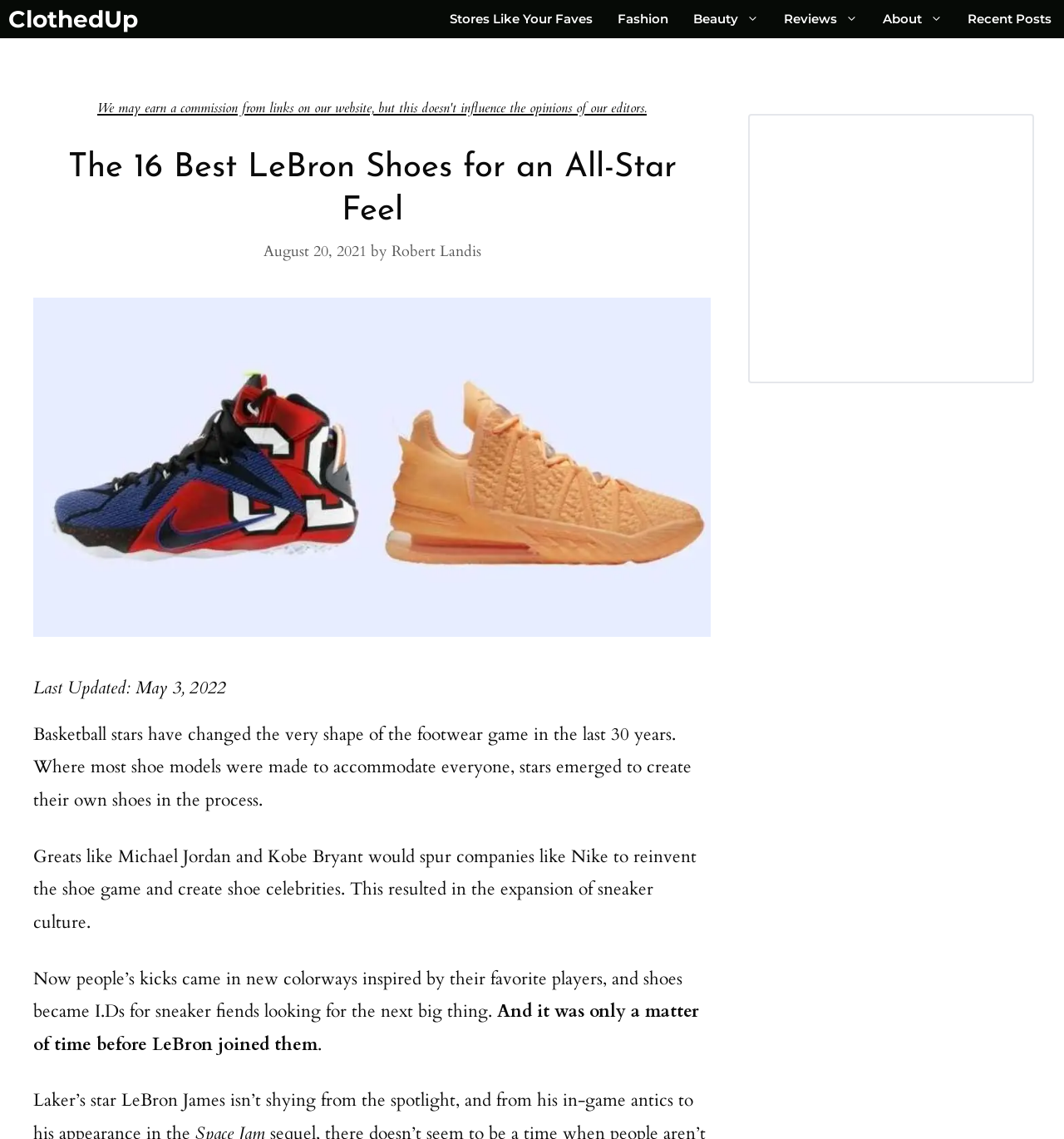Please find the bounding box coordinates of the element that needs to be clicked to perform the following instruction: "Check the author of the article". The bounding box coordinates should be four float numbers between 0 and 1, represented as [left, top, right, bottom].

[0.368, 0.212, 0.452, 0.229]